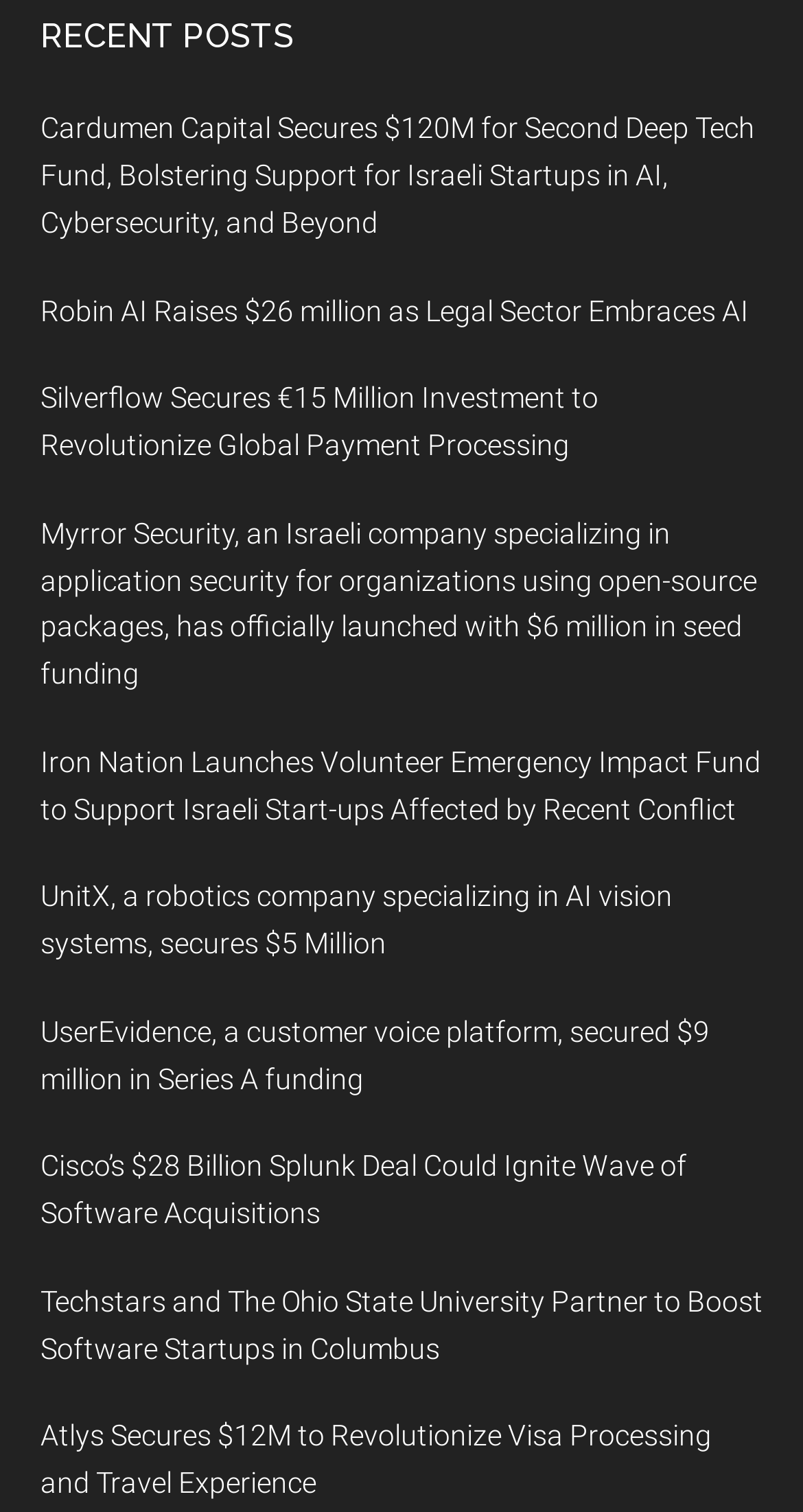Locate the bounding box coordinates of the element that needs to be clicked to carry out the instruction: "Learn about 'Dividend All-Stars' for 2024". The coordinates should be given as four float numbers ranging from 0 to 1, i.e., [left, top, right, bottom].

None